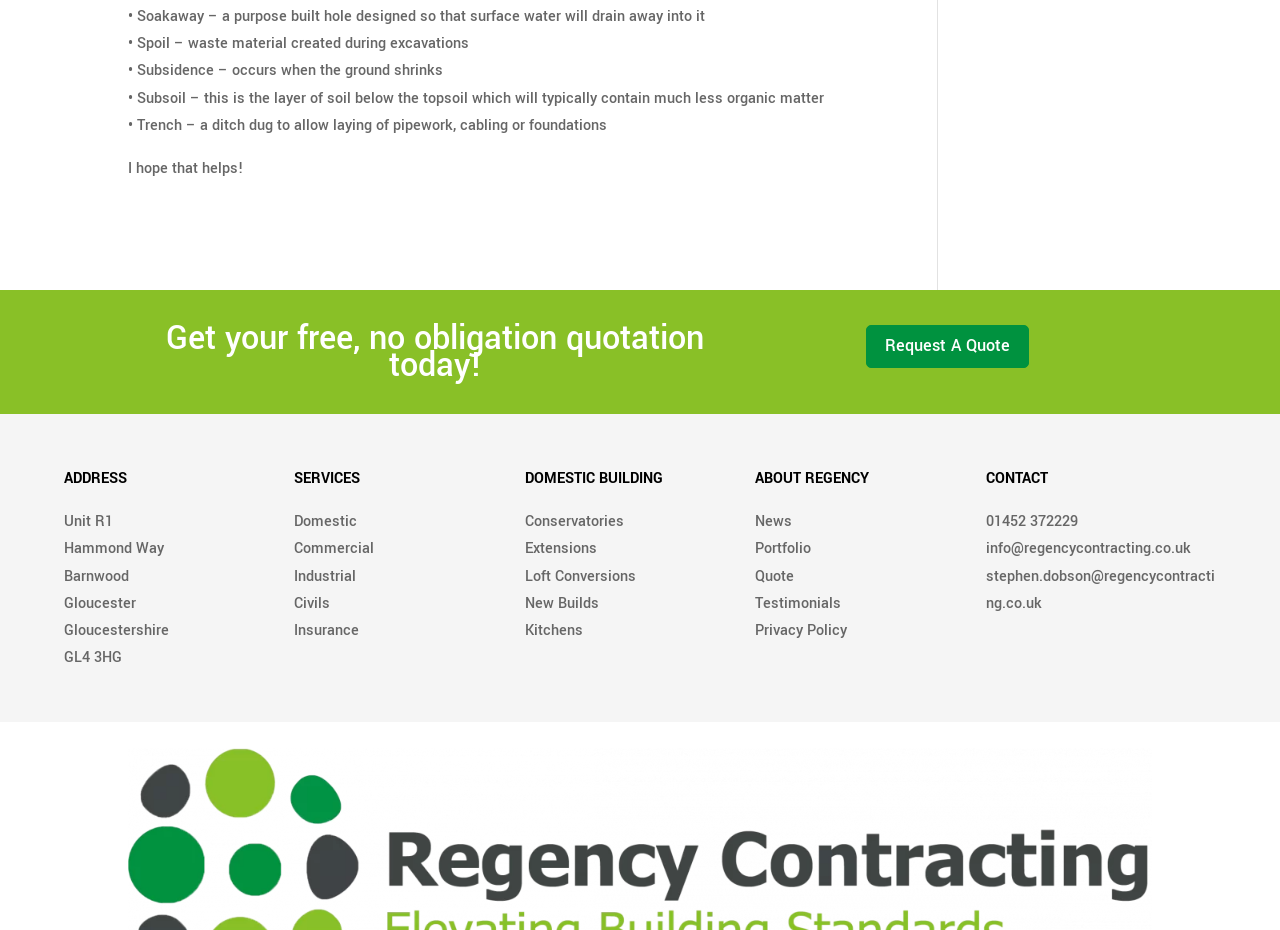What type of building work does Regency do?
Examine the screenshot and reply with a single word or phrase.

Conservatories, Extensions, Loft Conversions, New Builds, Kitchens